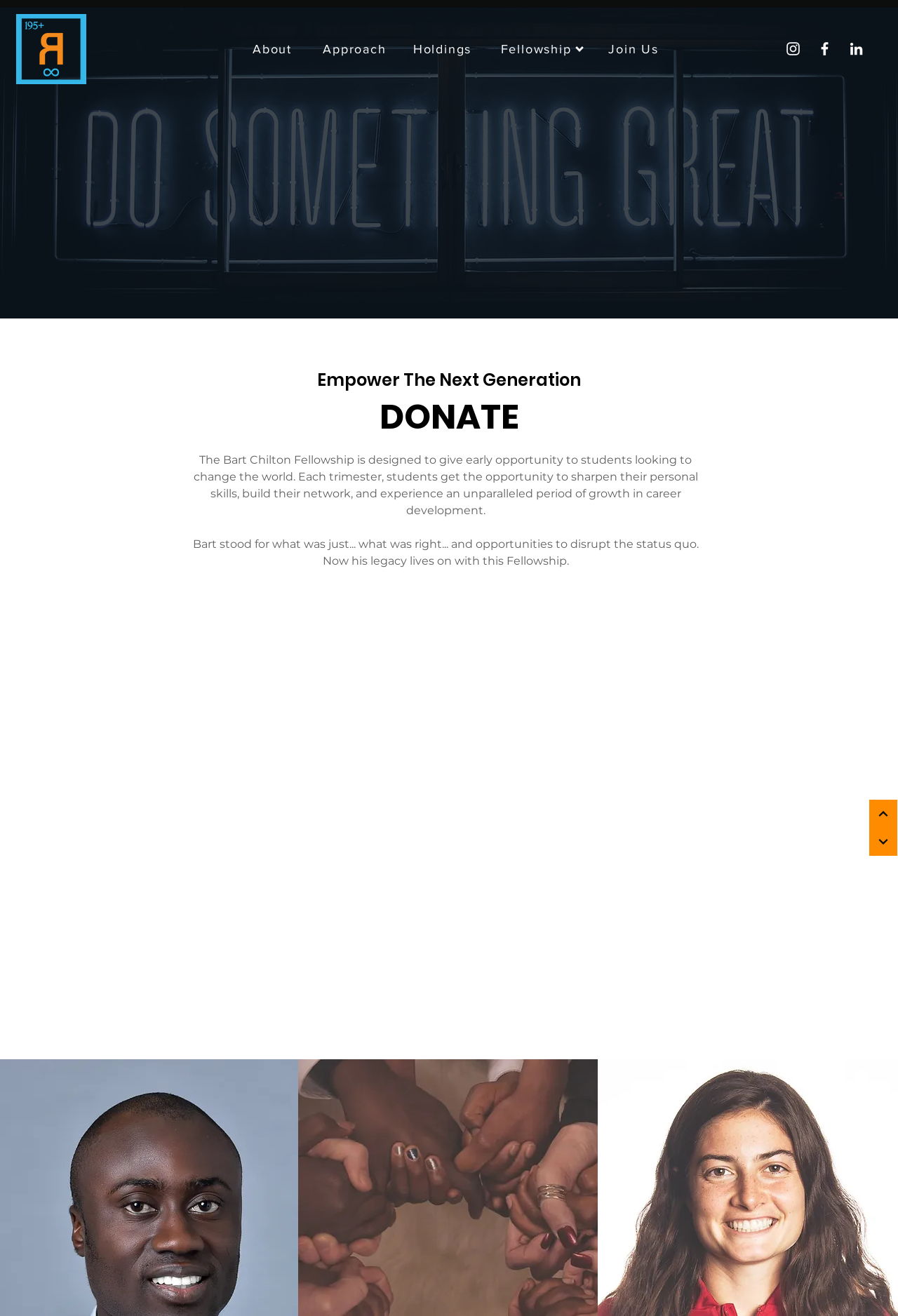Pinpoint the bounding box coordinates of the area that should be clicked to complete the following instruction: "Click on the HOME link". The coordinates must be given as four float numbers between 0 and 1, i.e., [left, top, right, bottom].

None